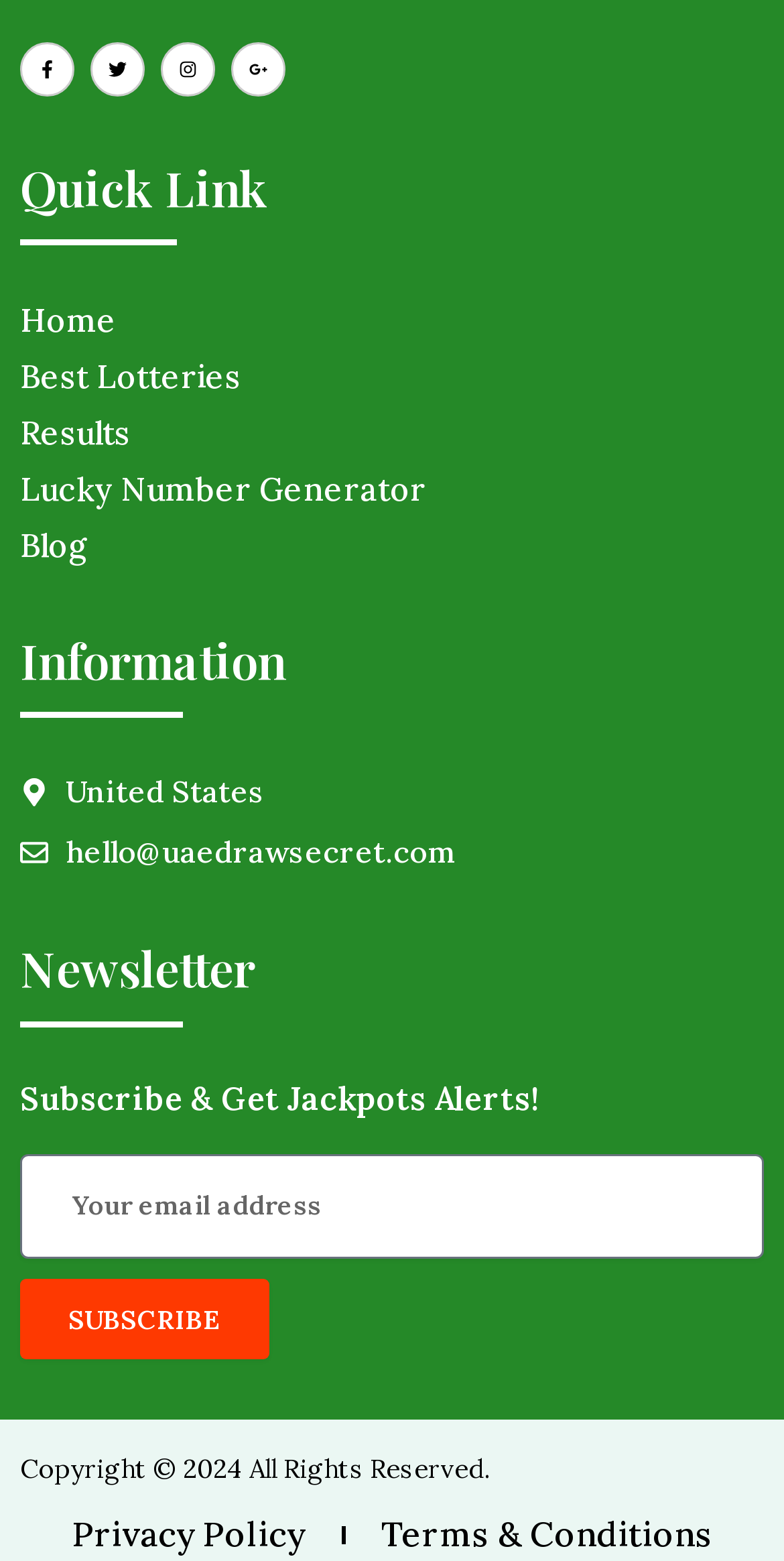Find the bounding box coordinates for the area that must be clicked to perform this action: "Click on Facebook link".

[0.026, 0.027, 0.095, 0.061]